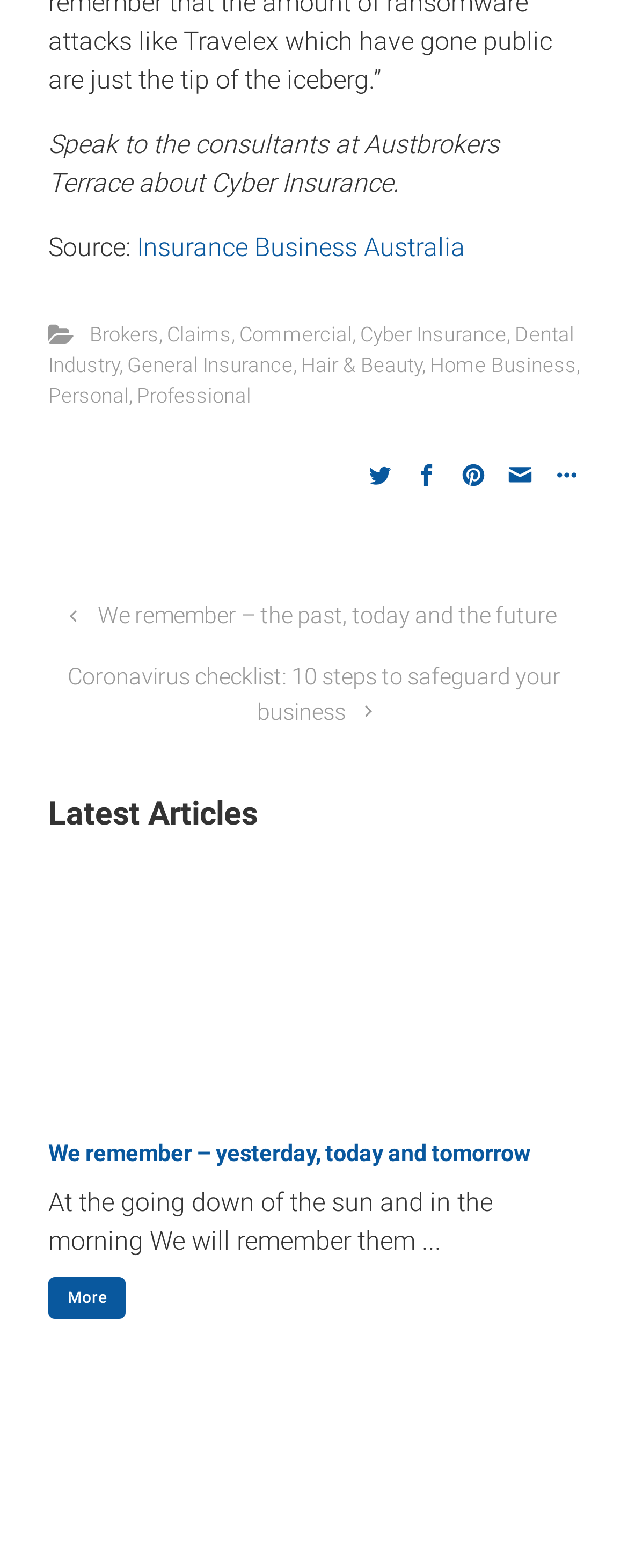Please mark the clickable region by giving the bounding box coordinates needed to complete this instruction: "Learn about Cyber Insurance".

[0.573, 0.205, 0.807, 0.22]